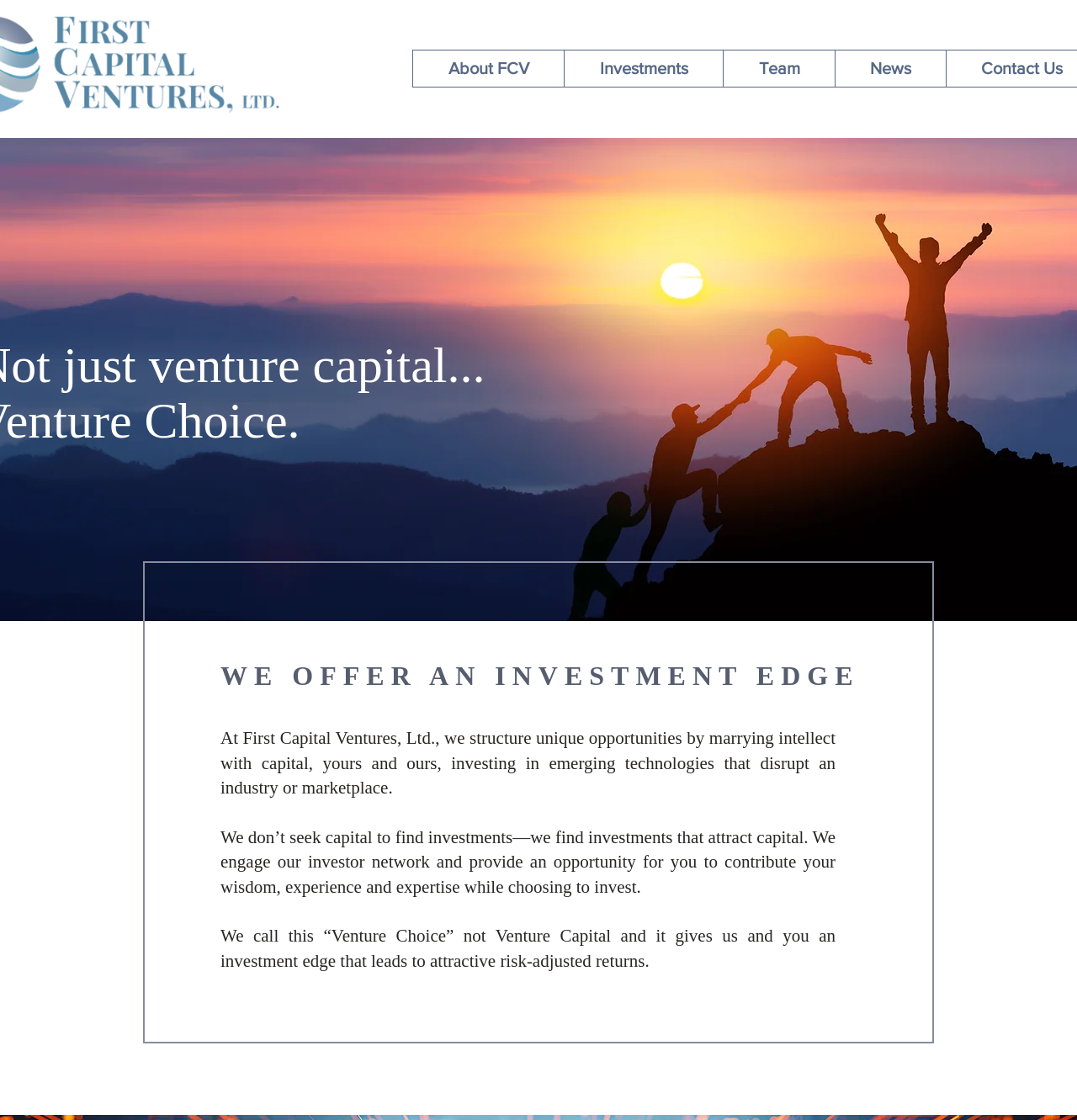Identify and provide the bounding box coordinates of the UI element described: "About FCV". The coordinates should be formatted as [left, top, right, bottom], with each number being a float between 0 and 1.

[0.384, 0.045, 0.523, 0.077]